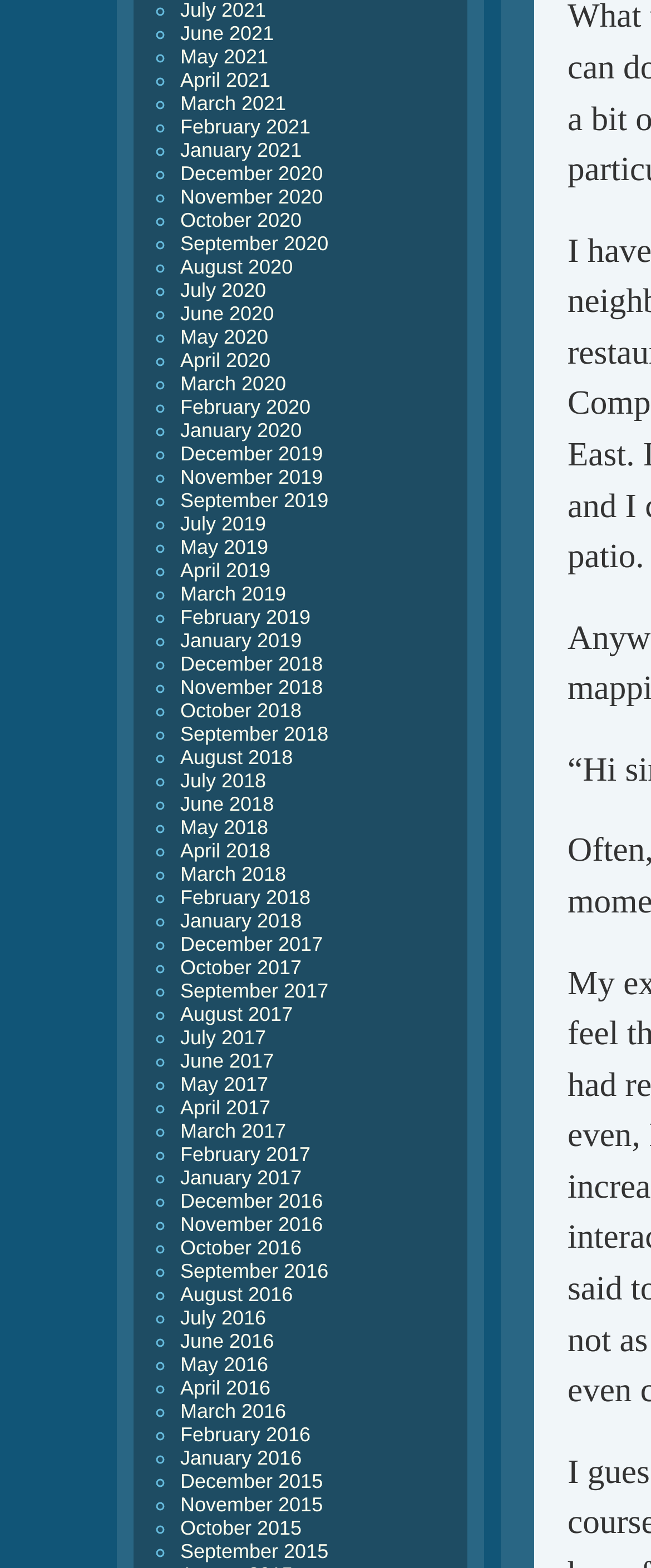Identify the bounding box coordinates for the region of the element that should be clicked to carry out the instruction: "Click on June 2021". The bounding box coordinates should be four float numbers between 0 and 1, i.e., [left, top, right, bottom].

[0.277, 0.013, 0.421, 0.028]